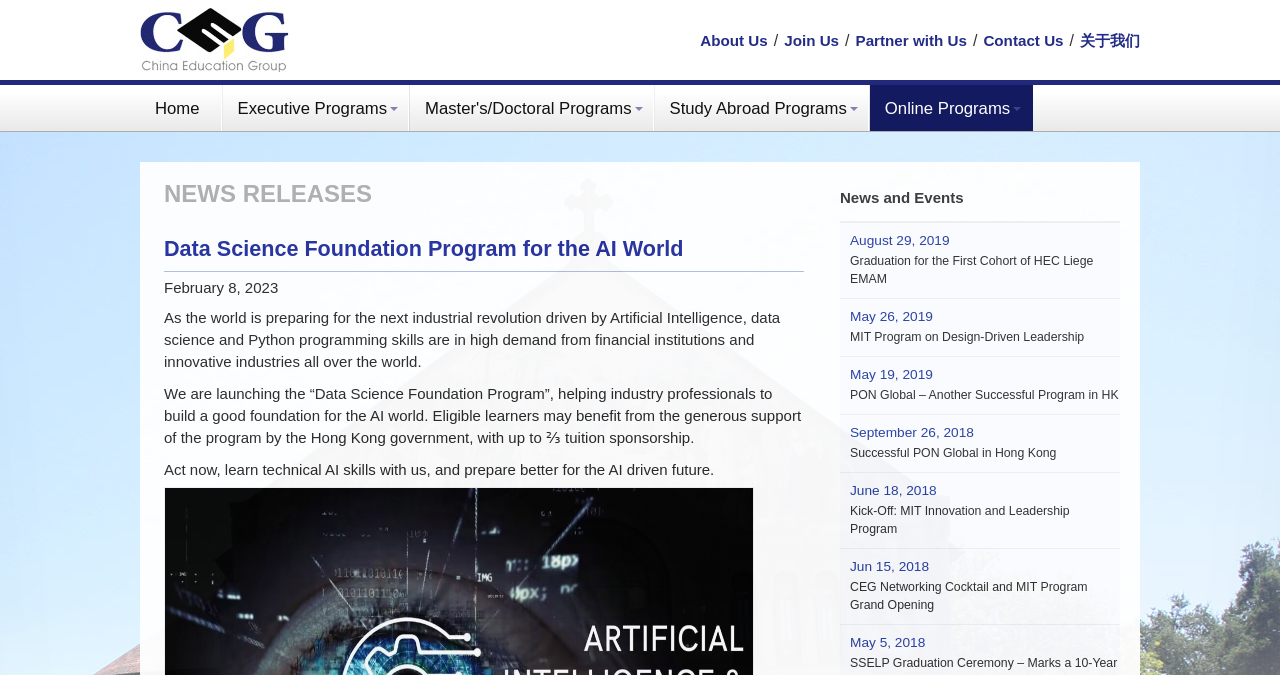Can you find the bounding box coordinates of the area I should click to execute the following instruction: "Click the logo"?

[0.109, 0.012, 0.226, 0.107]